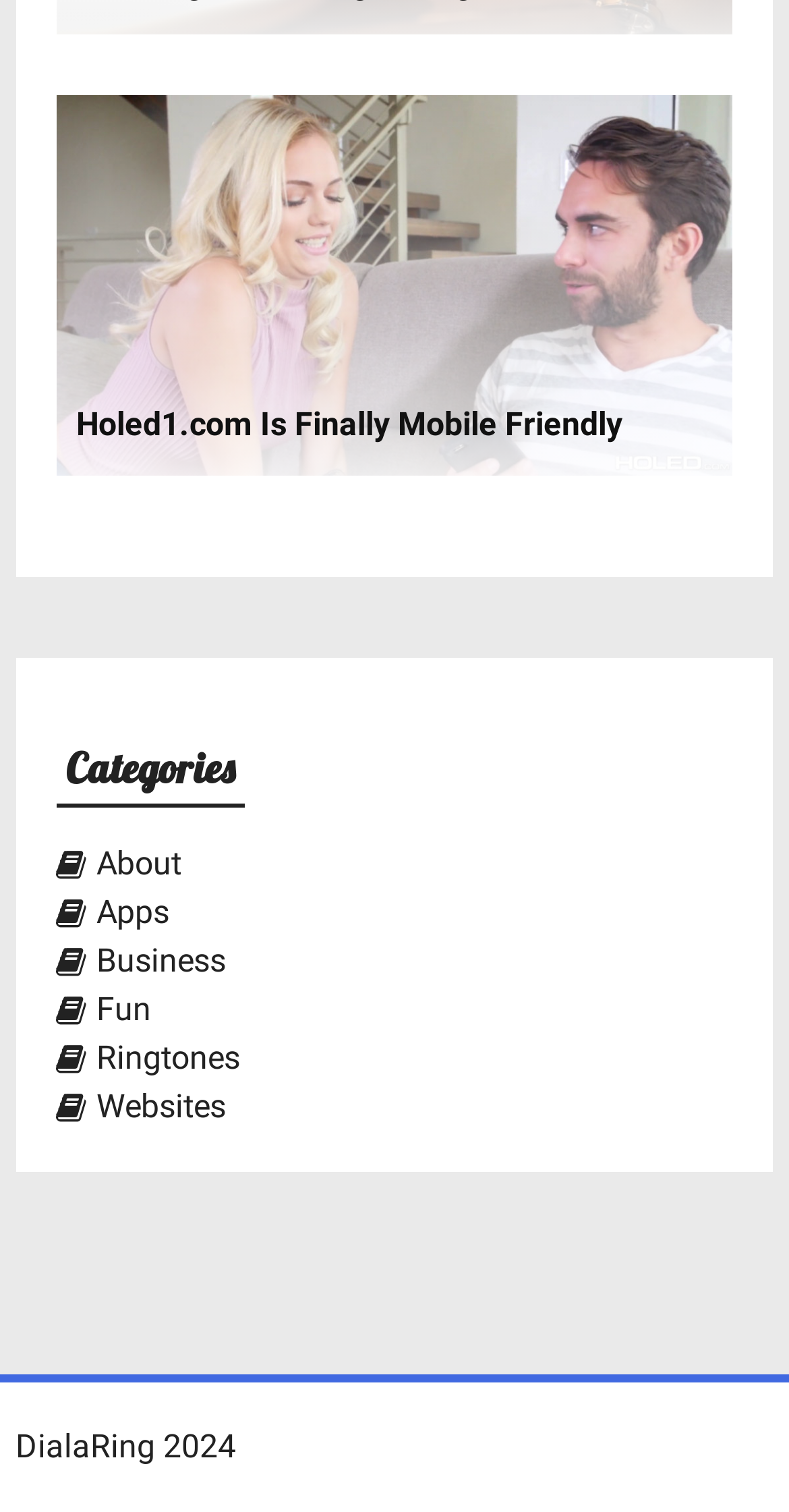Given the element description "About", identify the bounding box of the corresponding UI element.

[0.123, 0.559, 0.23, 0.584]